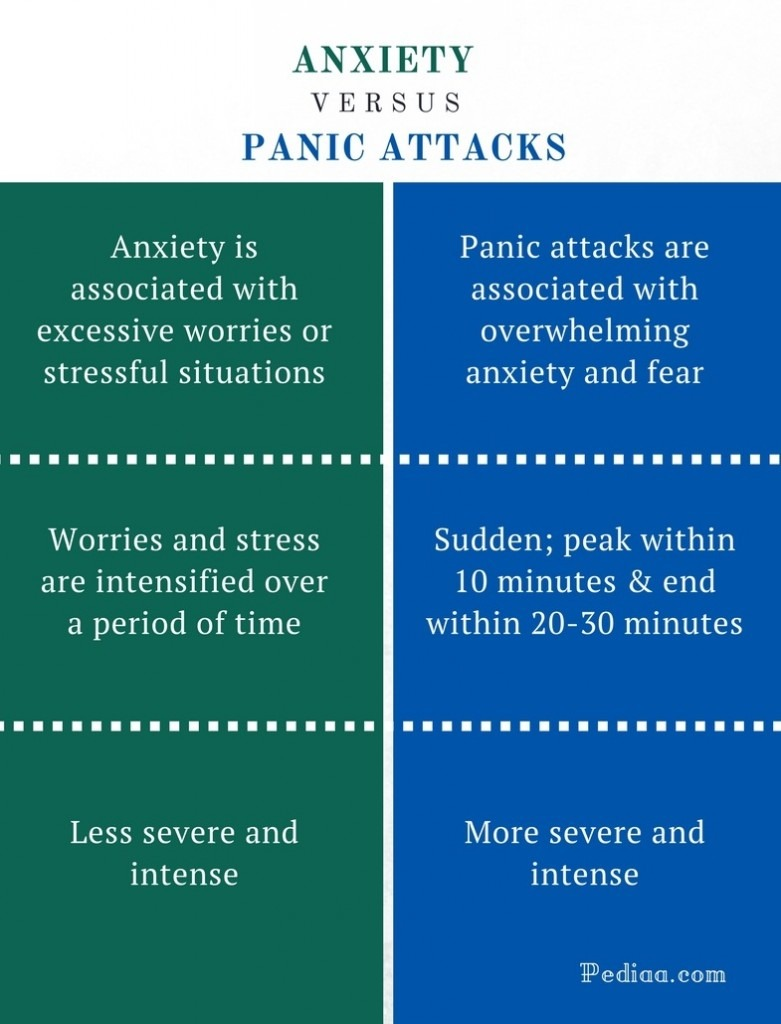What is the purpose of this visually engaging representation?
Your answer should be a single word or phrase derived from the screenshot.

To educate readers about mental health